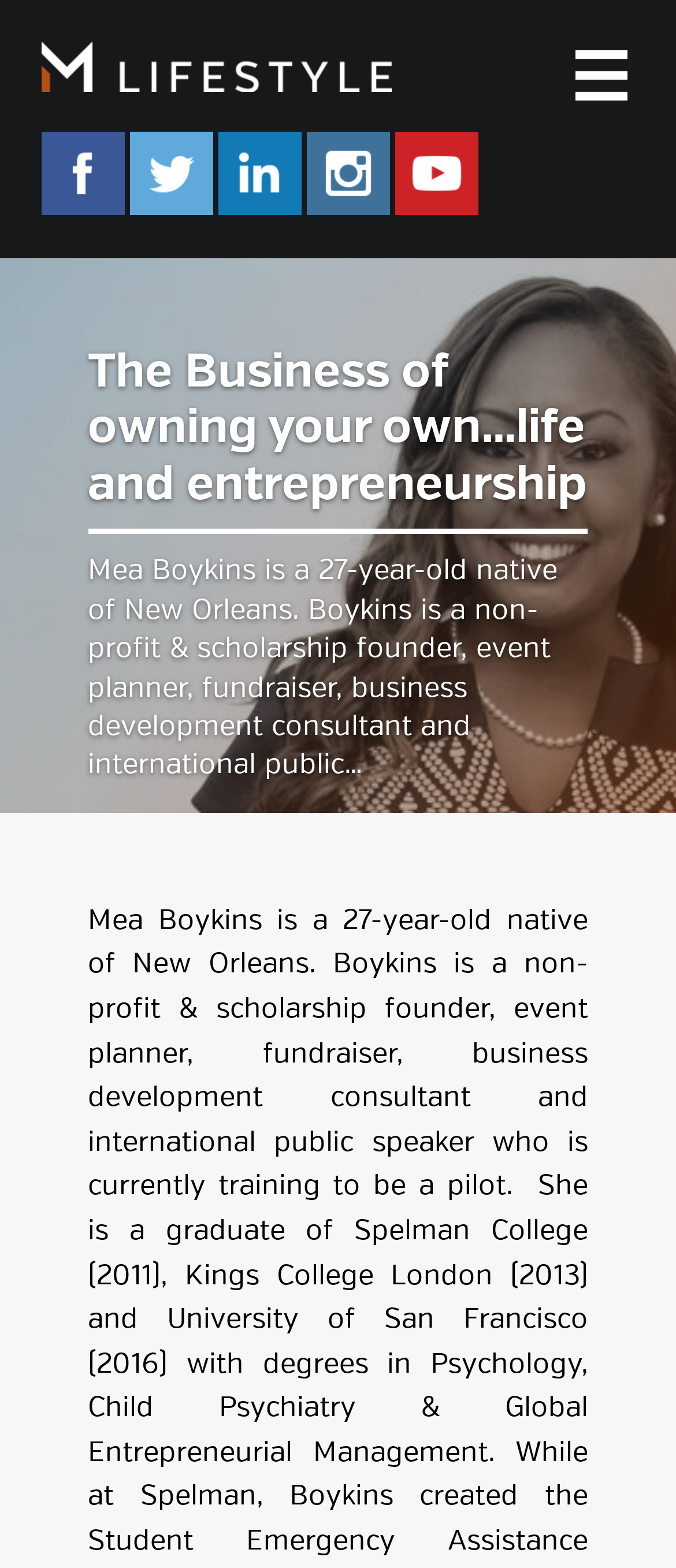Identify the bounding box of the HTML element described here: "alt="Wisconsin Department of Administration"". Provide the coordinates as four float numbers between 0 and 1: [left, top, right, bottom].

None